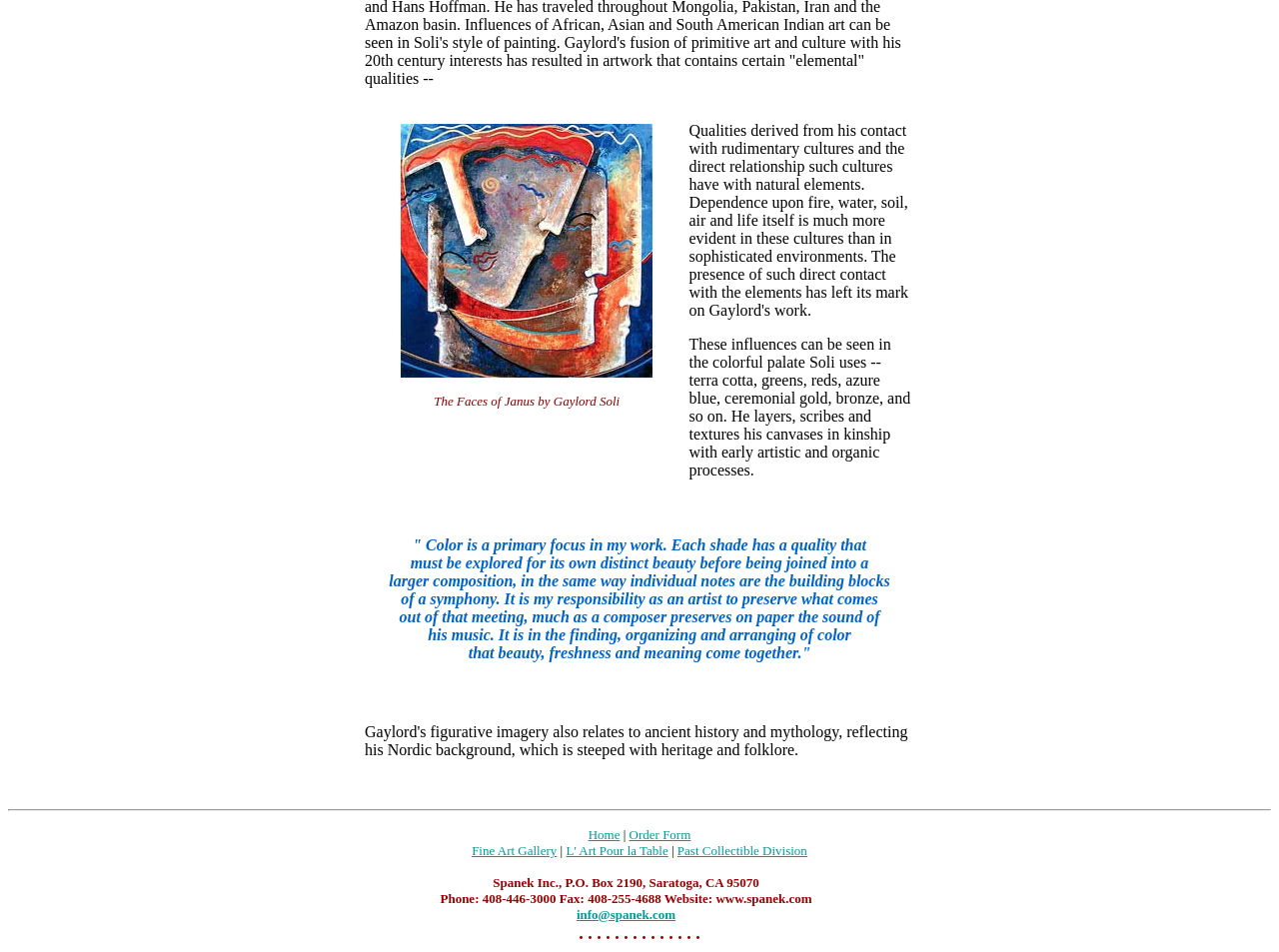What is the primary focus of Gaylord's work?
Offer a detailed and exhaustive answer to the question.

The primary focus of Gaylord's work is obtained from the heading element with the text 'Color is a primary focus in my work...' which is a child of the LayoutTableCell element.